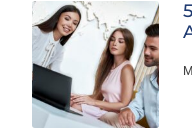Provide your answer in one word or a succinct phrase for the question: 
What is the central figure focused on?

Laptop